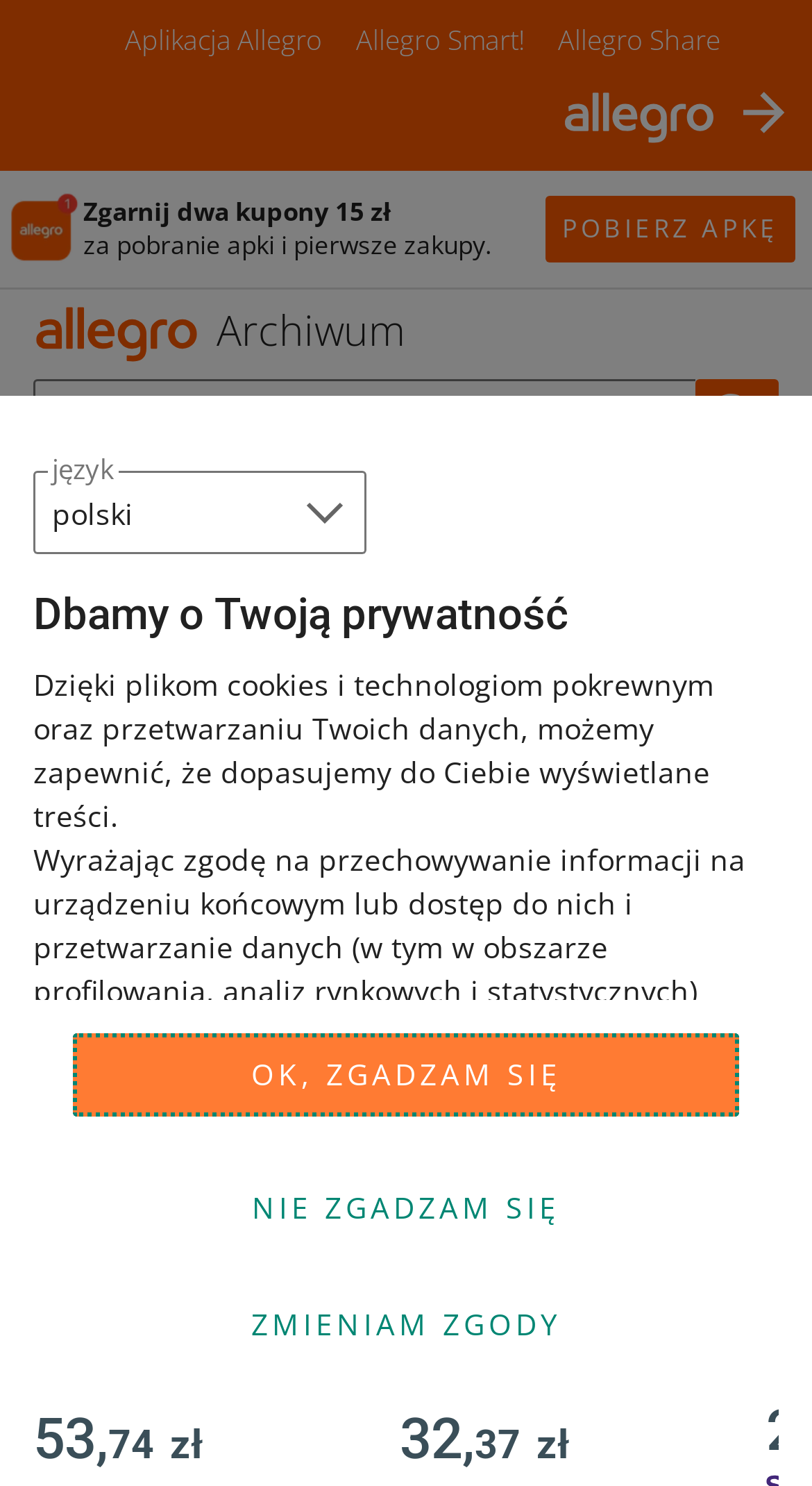Answer the question using only a single word or phrase: 
What is the name of the website?

Allegro